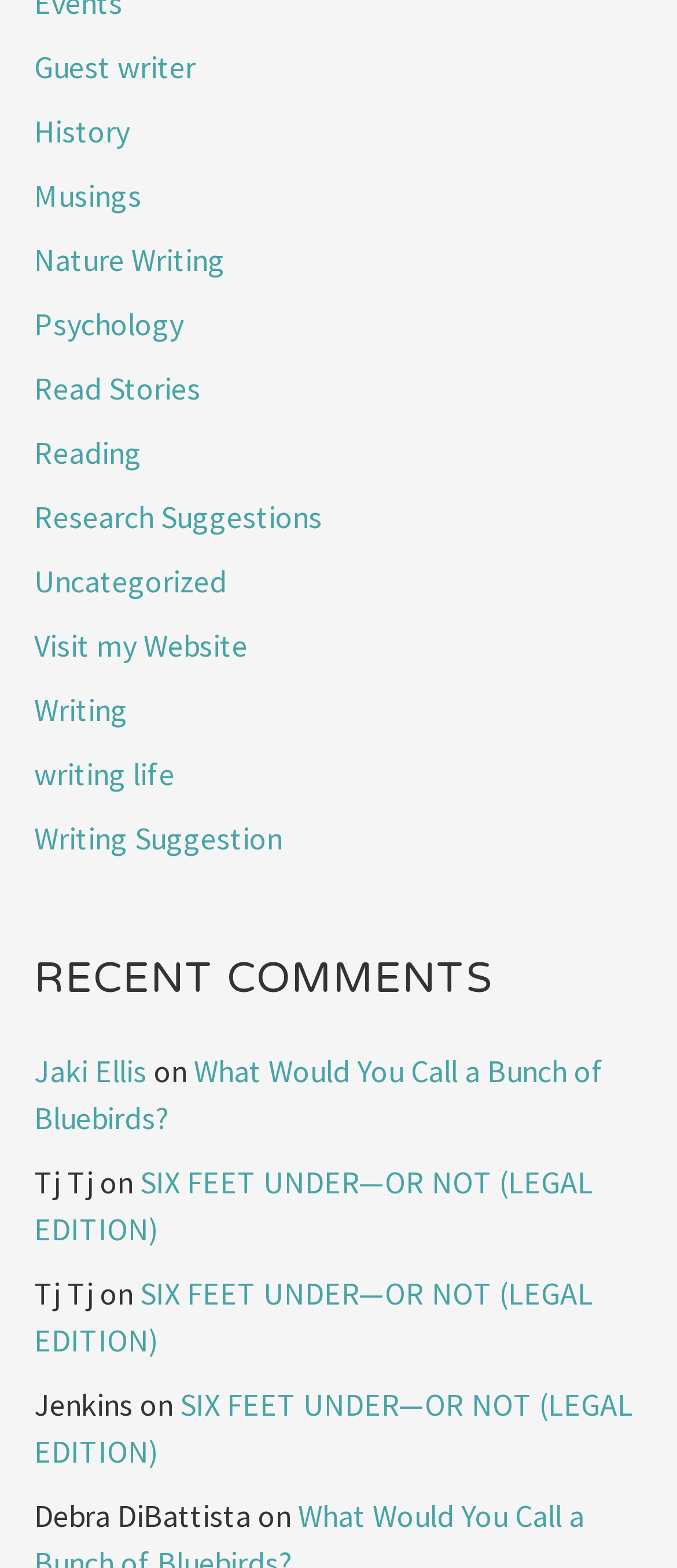What is the first category listed?
From the image, respond with a single word or phrase.

Guest writer